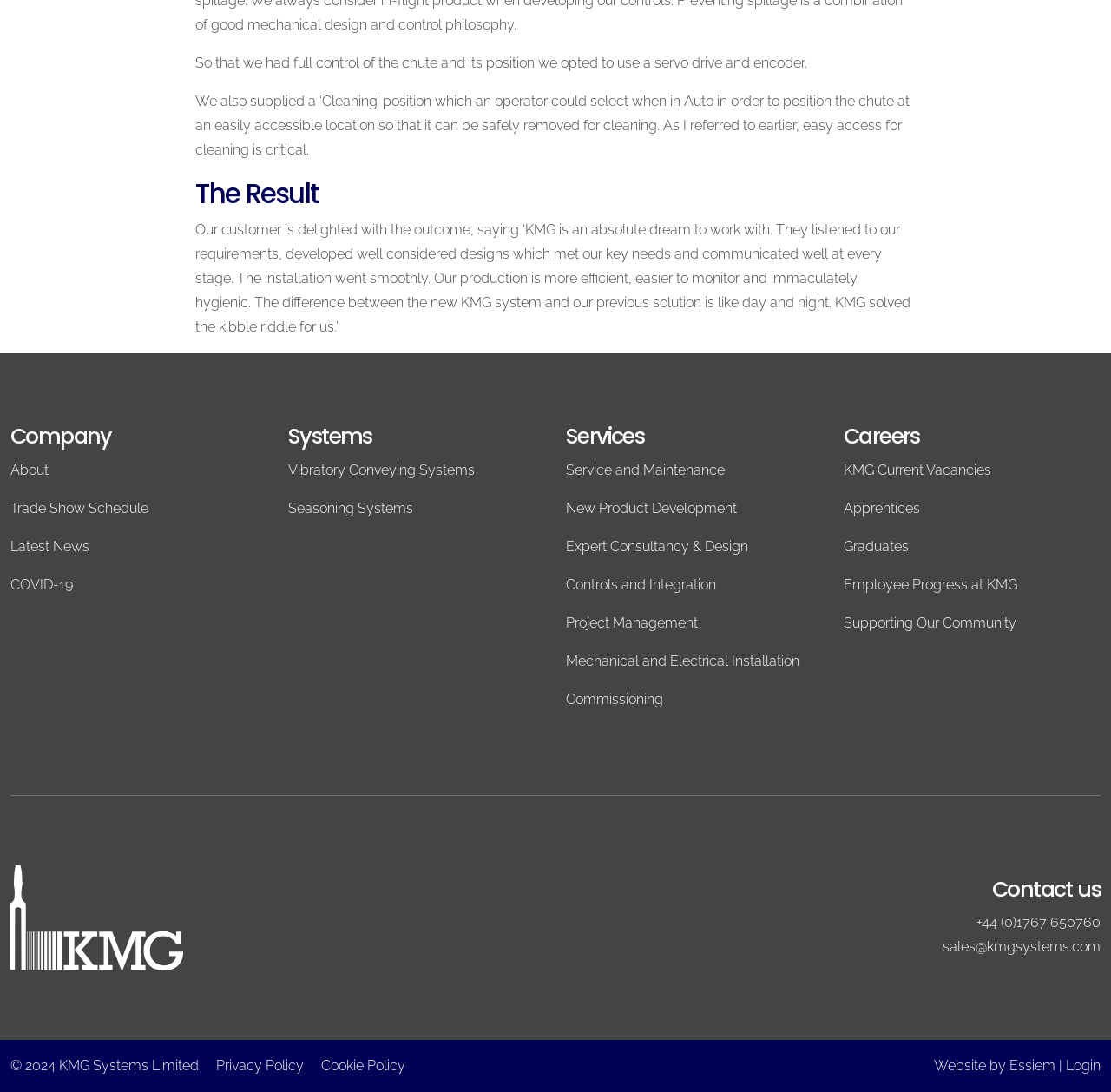Examine the image and give a thorough answer to the following question:
What is the company's name?

I found the company's name by looking at the footer section of the webpage, where it says '© 2024 KMG Systems Limited'.